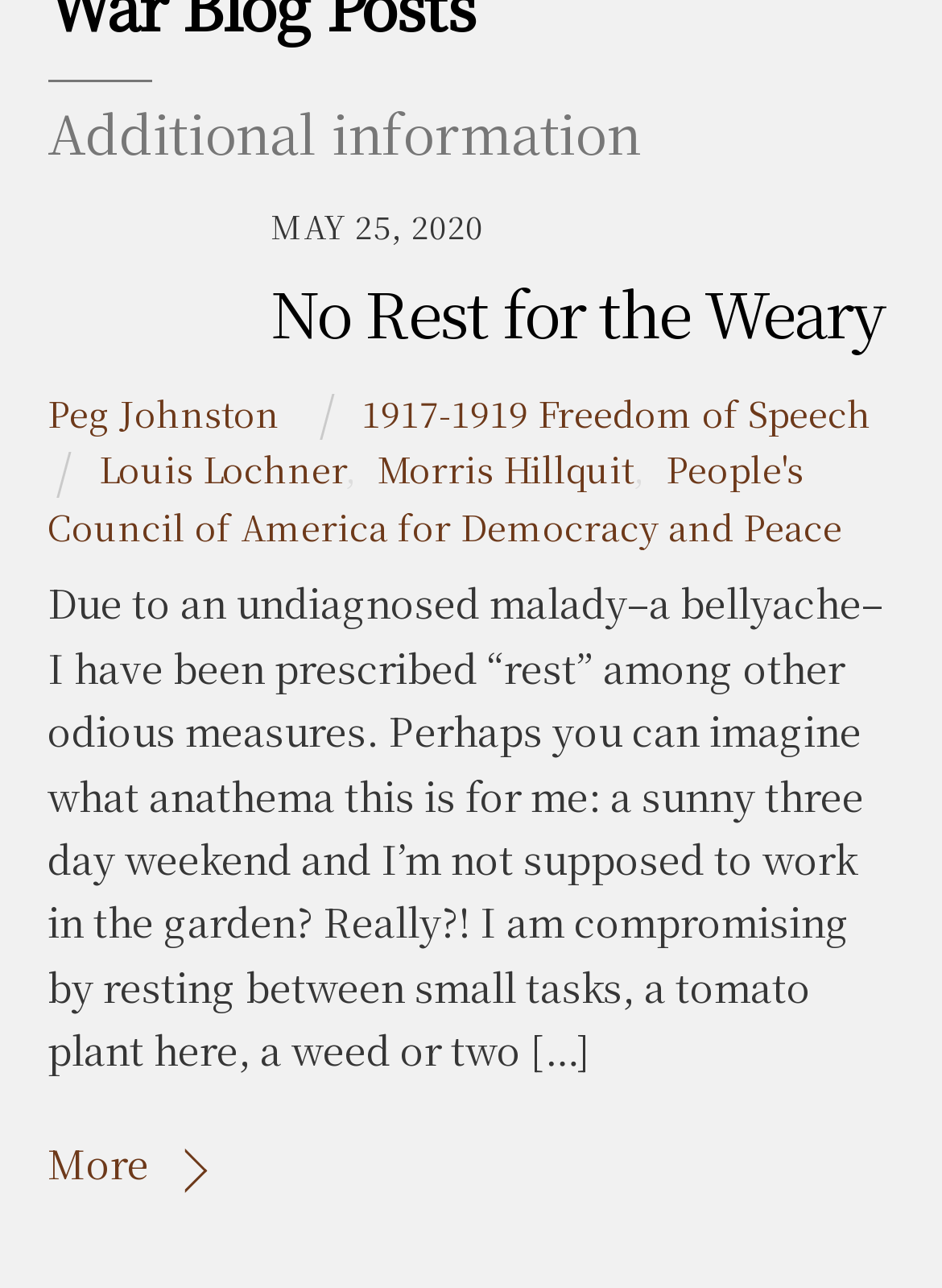What is the author's current physical state?
Look at the screenshot and respond with one word or a short phrase.

Unwell with a bellyache